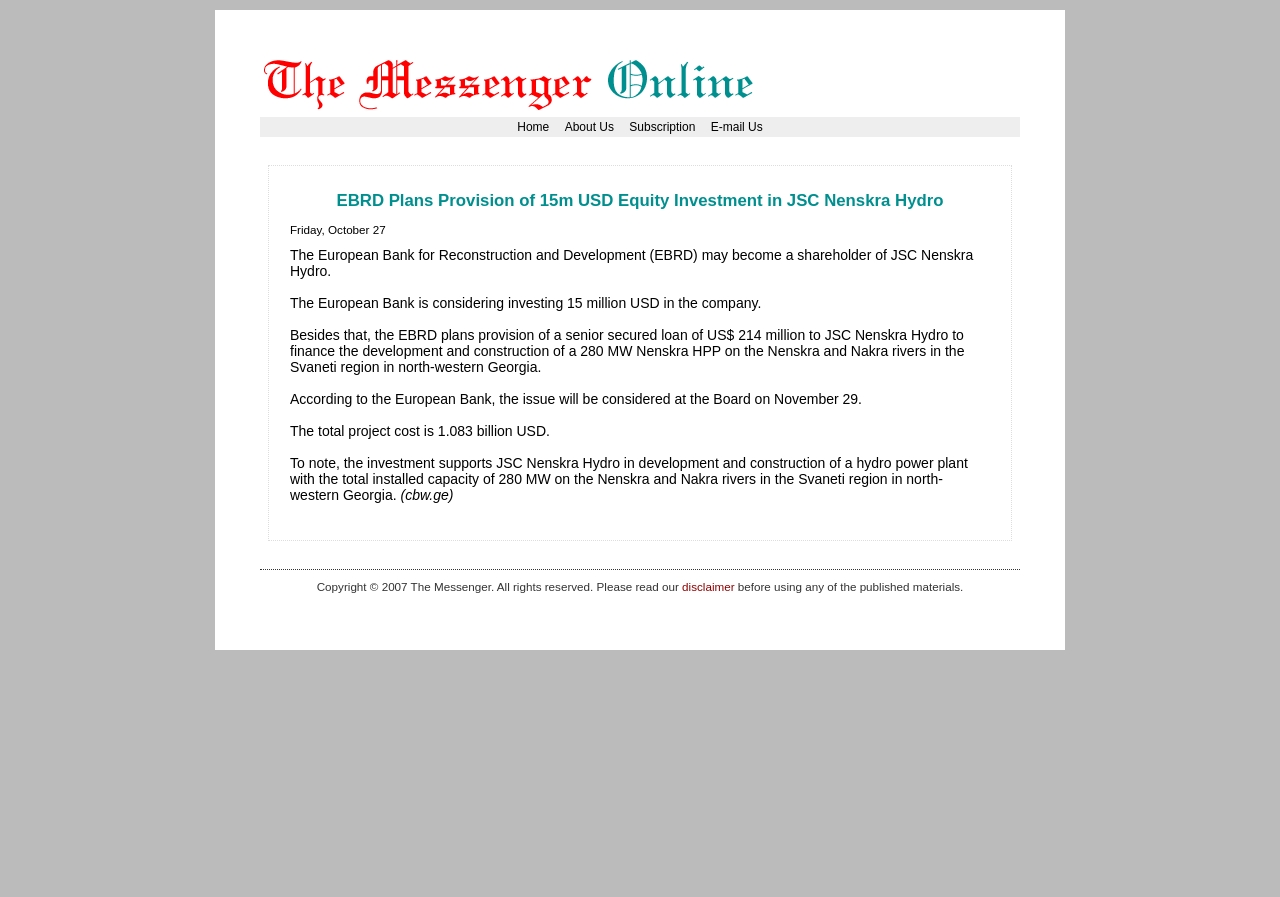Examine the screenshot and answer the question in as much detail as possible: What is the purpose of the EBRD's investment?

The purpose of the EBRD's investment is mentioned in the article, and it is located in the middle of the webpage with a bounding box of [0.227, 0.508, 0.756, 0.561]. The text is 'To note, the investment supports JSC Nenskra Hydro in development and construction of a hydro power plant...'.